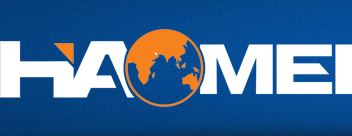Detail every visible element in the image extensively.

The image showcases the HAOMEI logo, prominently featuring the name "HAOMEI" in bold, white text against a vibrant blue background. To the left of the lettering, there is a distinctive orange triangle, symbolizing innovation and progress. Additionally, an orange globe design is integrated into the logo, highlighting HAOMEI's global reach and commitment to quality in the machinery industry. This logo represents HAOMEI's standing as a manufacturer of concrete batching plant machinery, including concrete mixers and pumps, reflecting the company’s focus on providing top-tier products and services in construction and engineering.